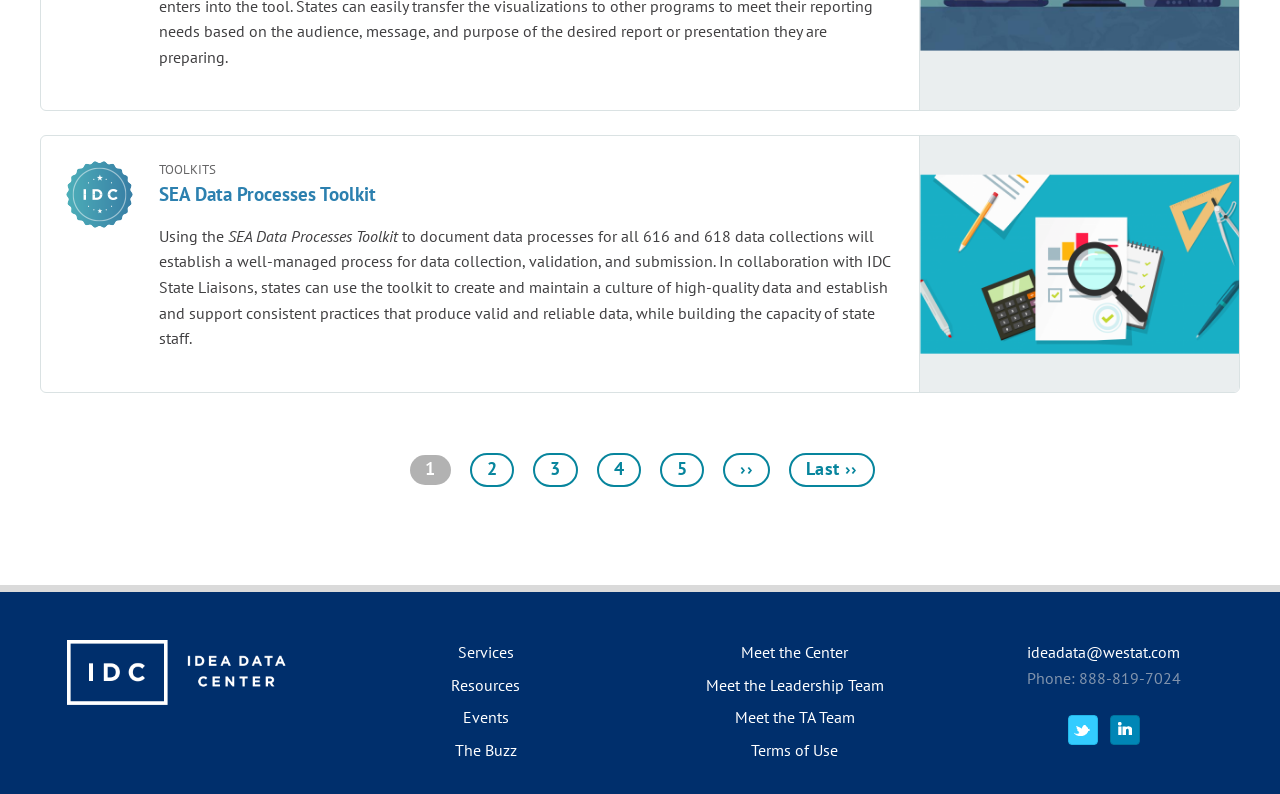Answer the following query with a single word or phrase:
What is the name of the toolkit?

SEA Data Processes Toolkit